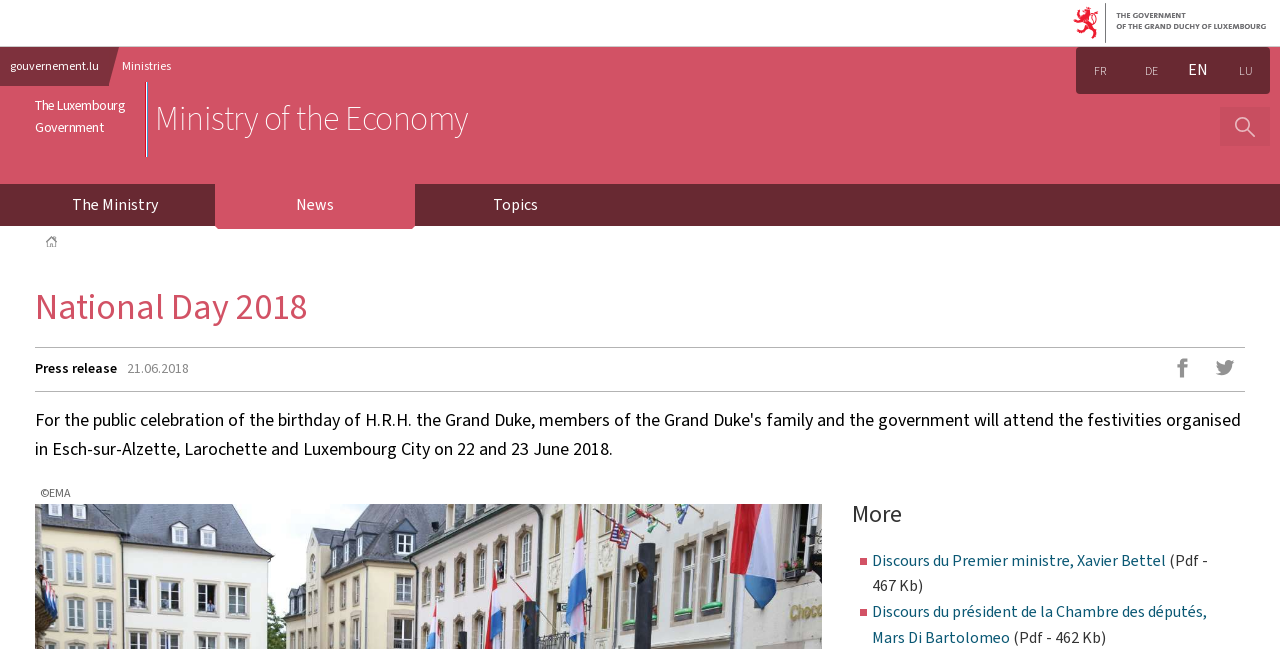Specify the bounding box coordinates of the area that needs to be clicked to achieve the following instruction: "Switch to French version".

[0.848, 0.089, 0.87, 0.13]